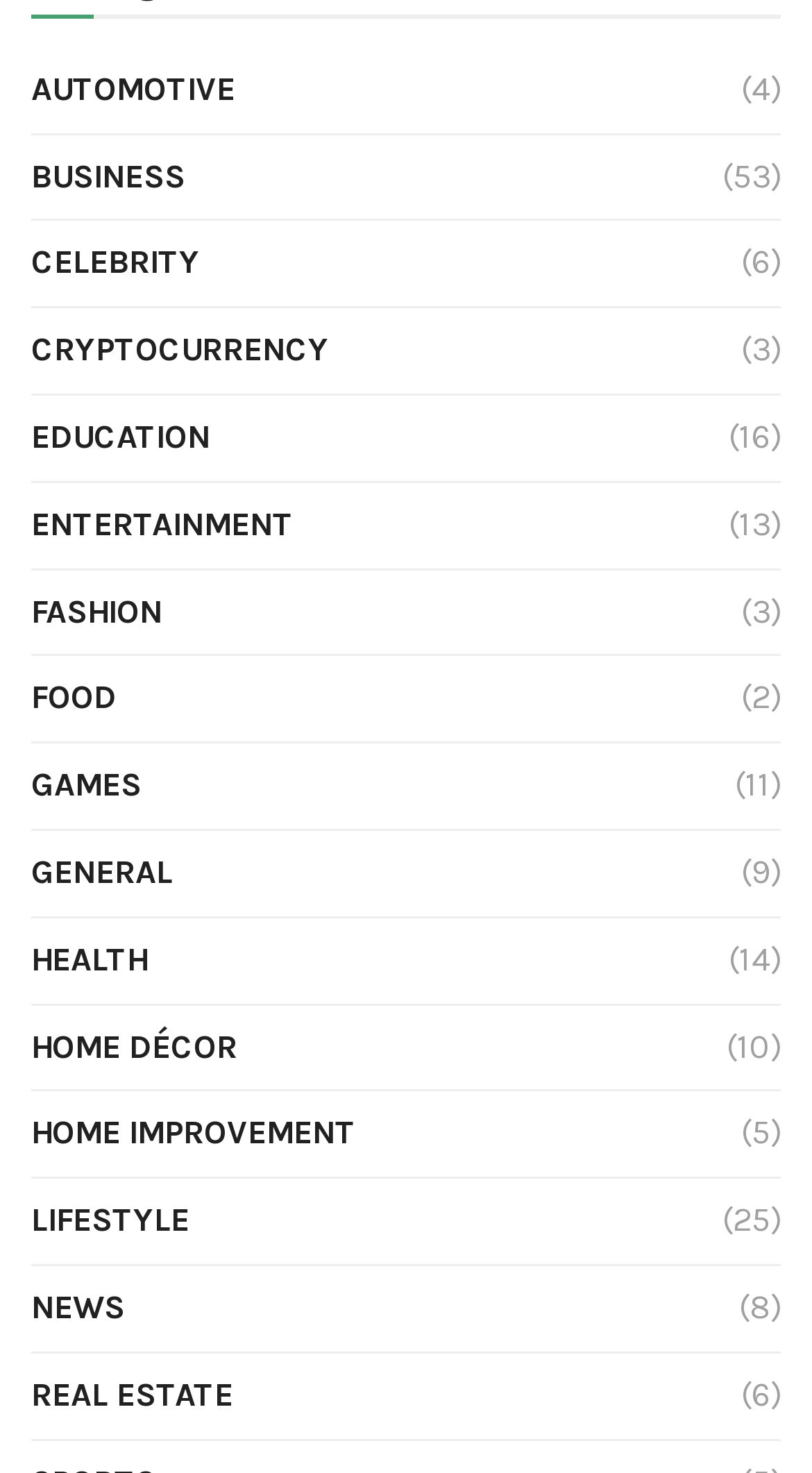How many categories are listed on the webpage?
Please answer using one word or phrase, based on the screenshot.

20